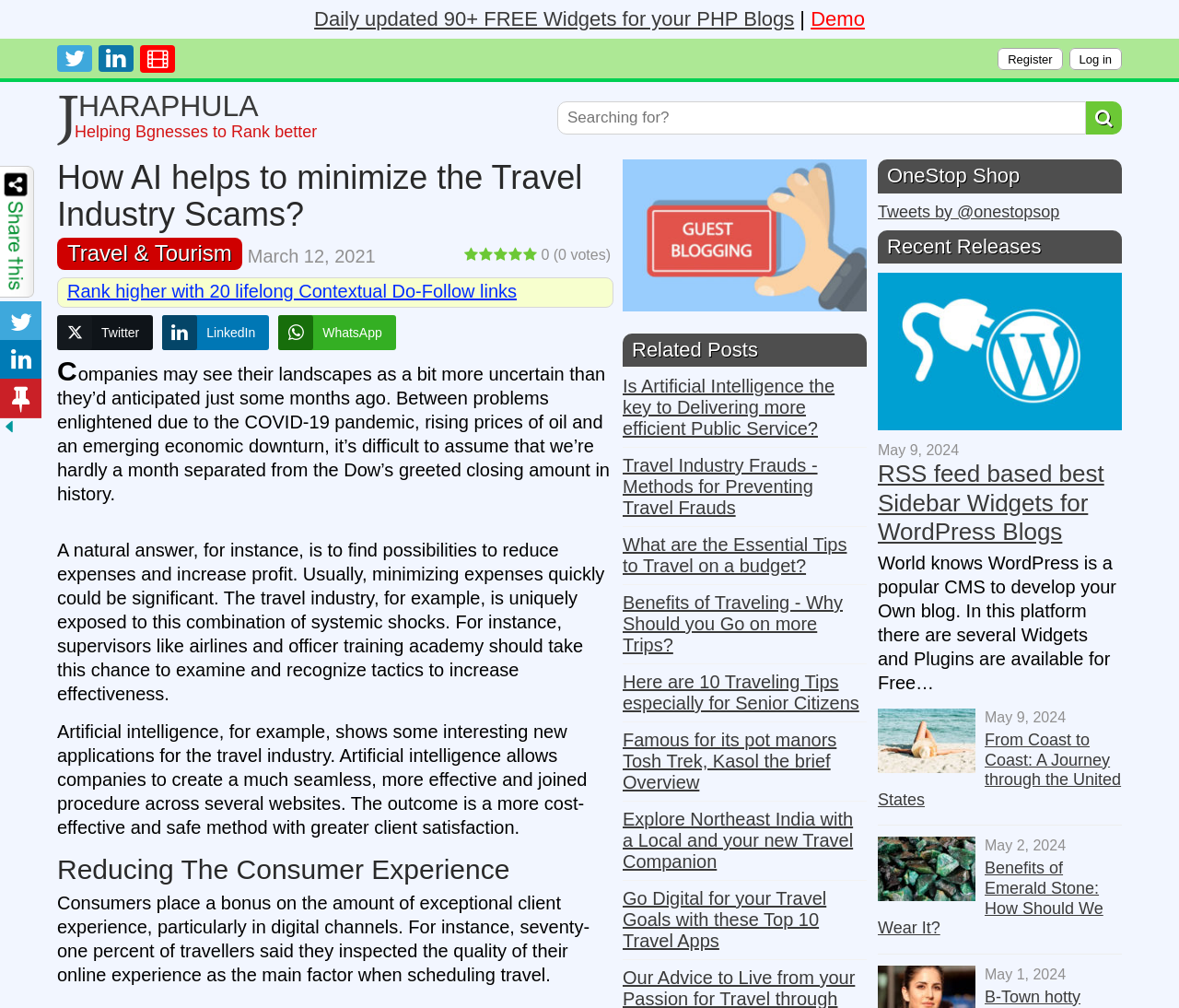Locate the bounding box coordinates of the area where you should click to accomplish the instruction: "Click on the 'Register' link".

[0.846, 0.048, 0.901, 0.07]